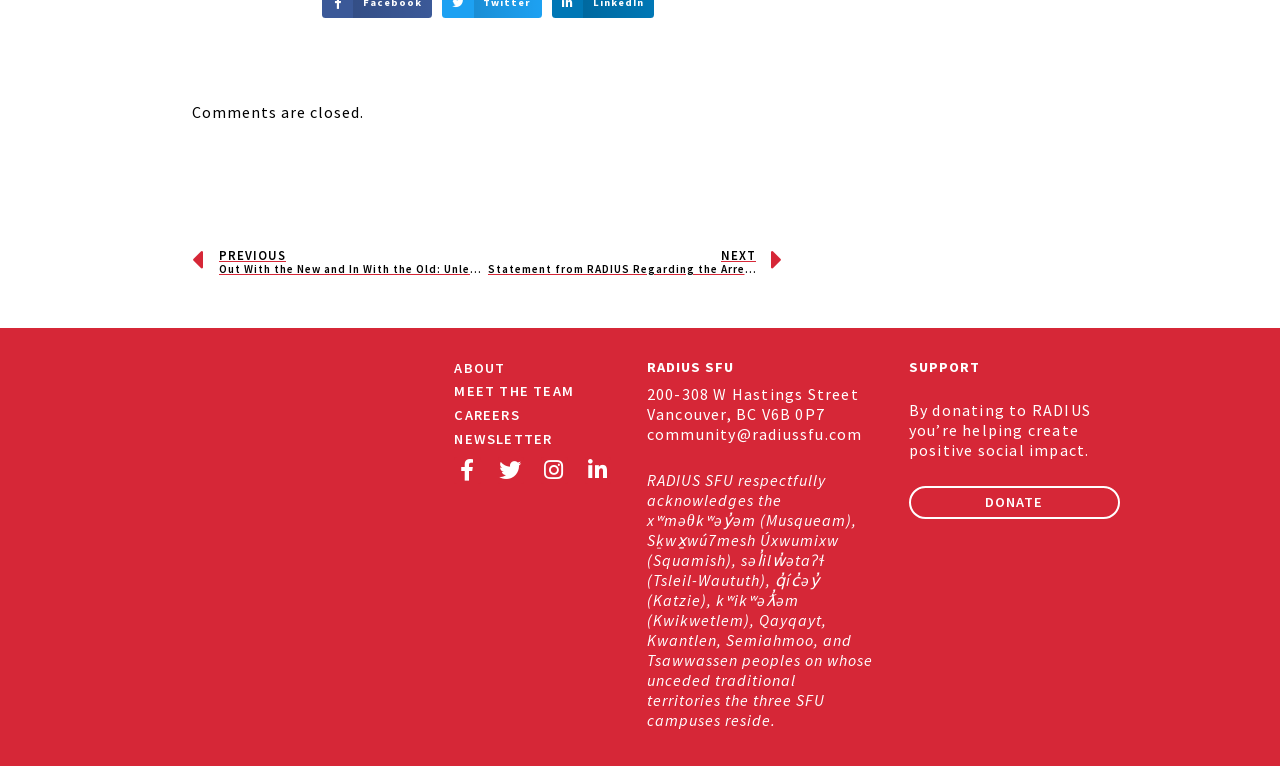Please identify the bounding box coordinates of the element I need to click to follow this instruction: "go to next article".

[0.381, 0.319, 0.612, 0.364]